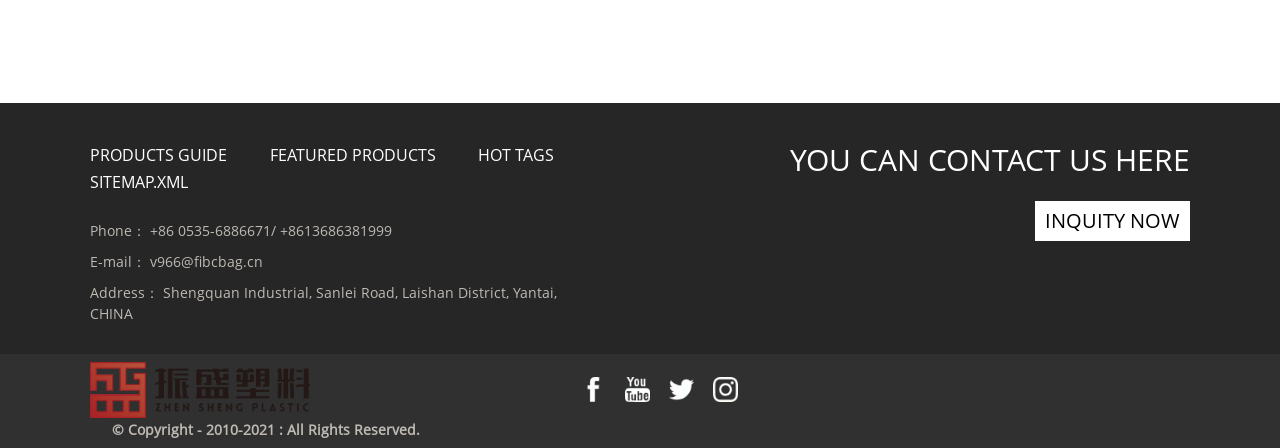What is the phone number provided?
Examine the image and give a concise answer in one word or a short phrase.

+86 0535-6886671/ +8613686381999